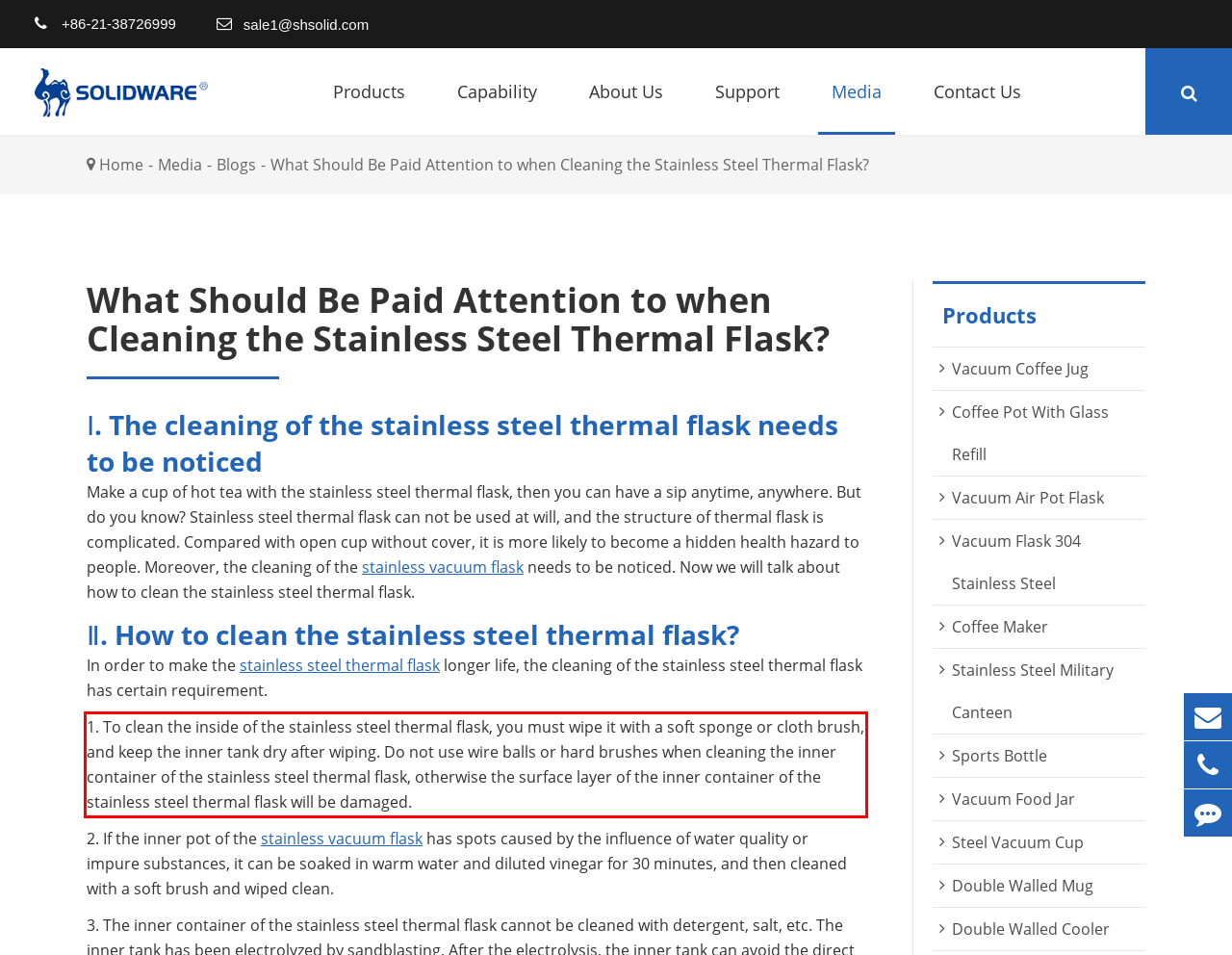Given the screenshot of the webpage, identify the red bounding box, and recognize the text content inside that red bounding box.

1. To clean the inside of the stainless steel thermal flask, you must wipe it with a soft sponge or cloth brush, and keep the inner tank dry after wiping. Do not use wire balls or hard brushes when cleaning the inner container of the stainless steel thermal flask, otherwise the surface layer of the inner container of the stainless steel thermal flask will be damaged.